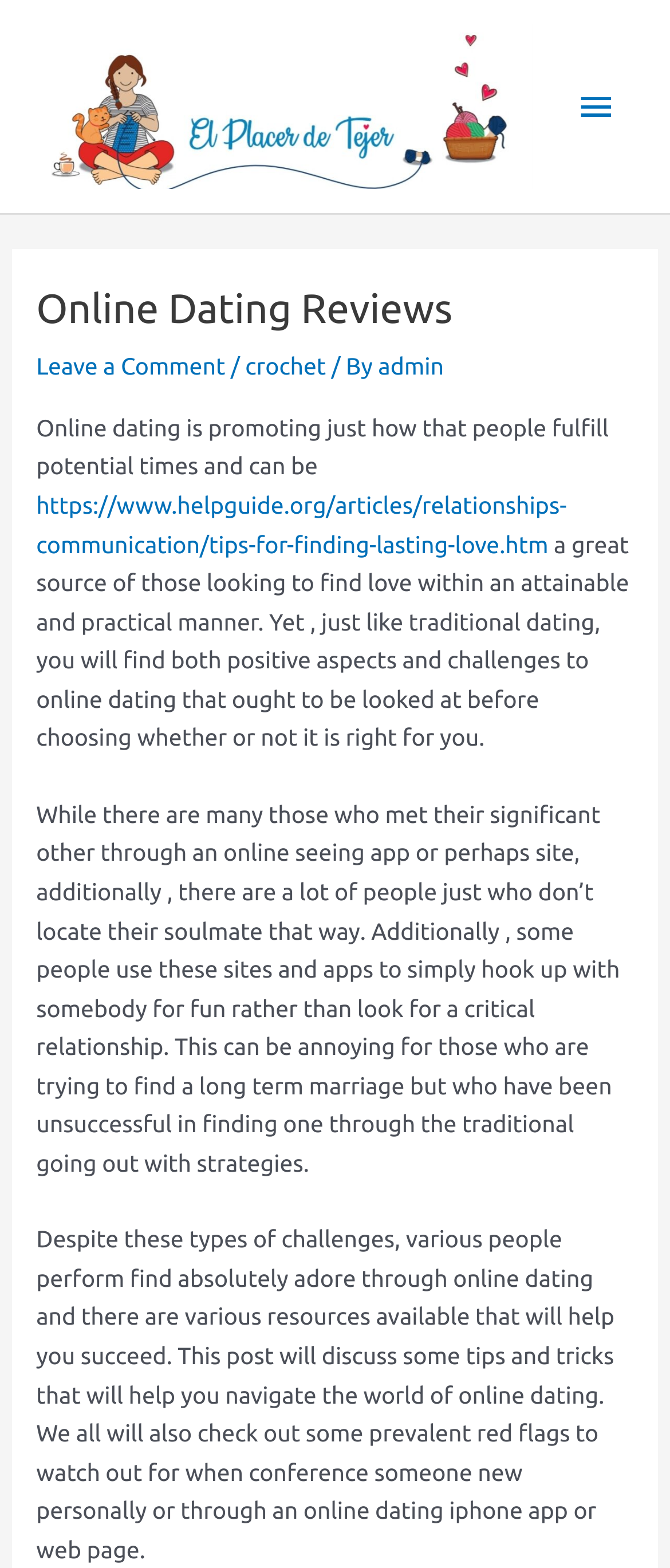Determine the bounding box for the described UI element: "admin".

[0.564, 0.225, 0.663, 0.243]